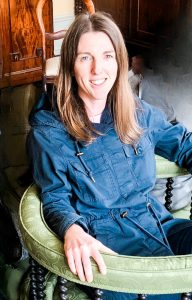What is the atmosphere conveyed by the image?
Please elaborate on the answer to the question with detailed information.

The caption states that the image conveys a sense of serenity and approachability, making it resonate with viewers who appreciate homesteading and family-oriented living.